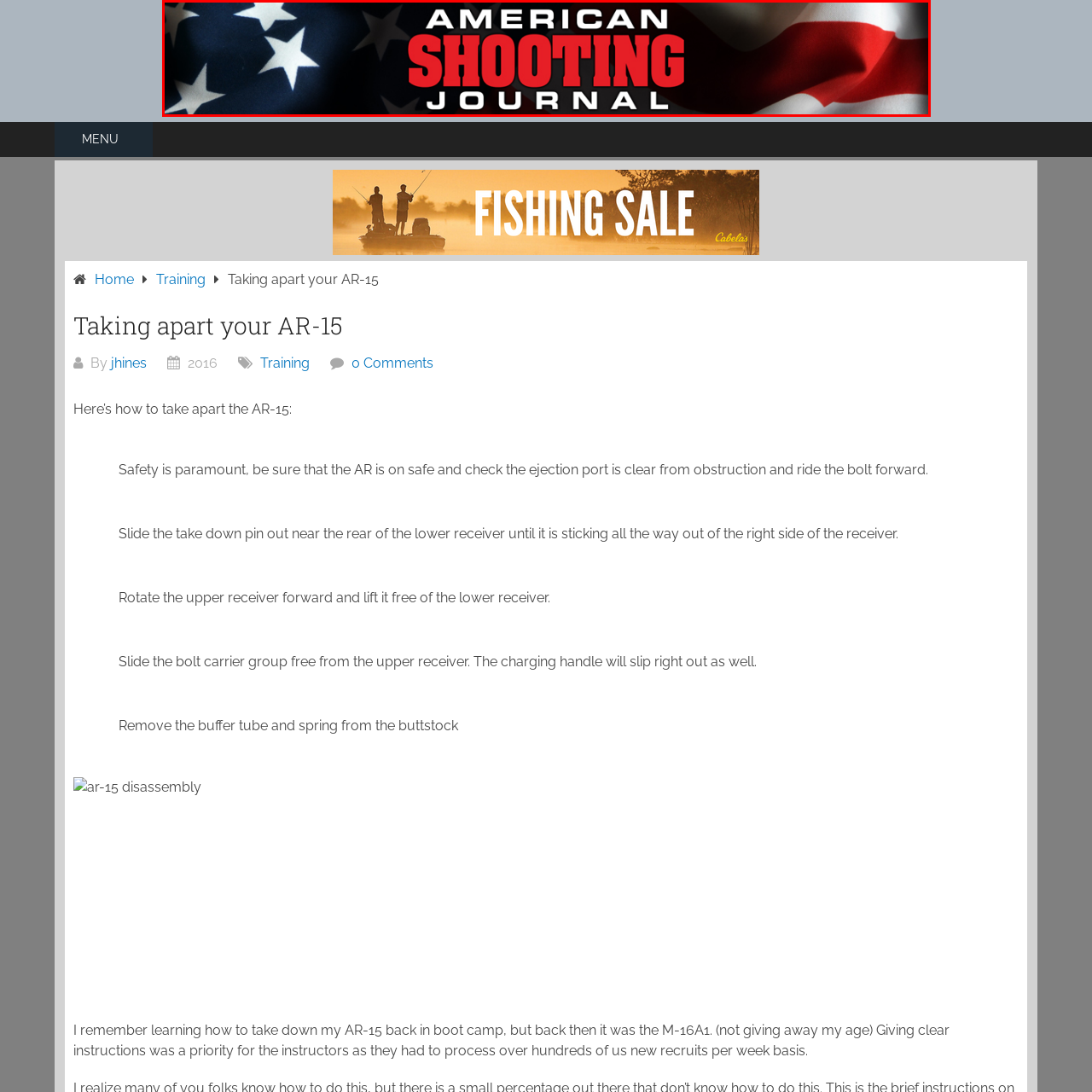What is the likely purpose of the banner?
Observe the image inside the red bounding box and give a concise answer using a single word or phrase.

Header for an article